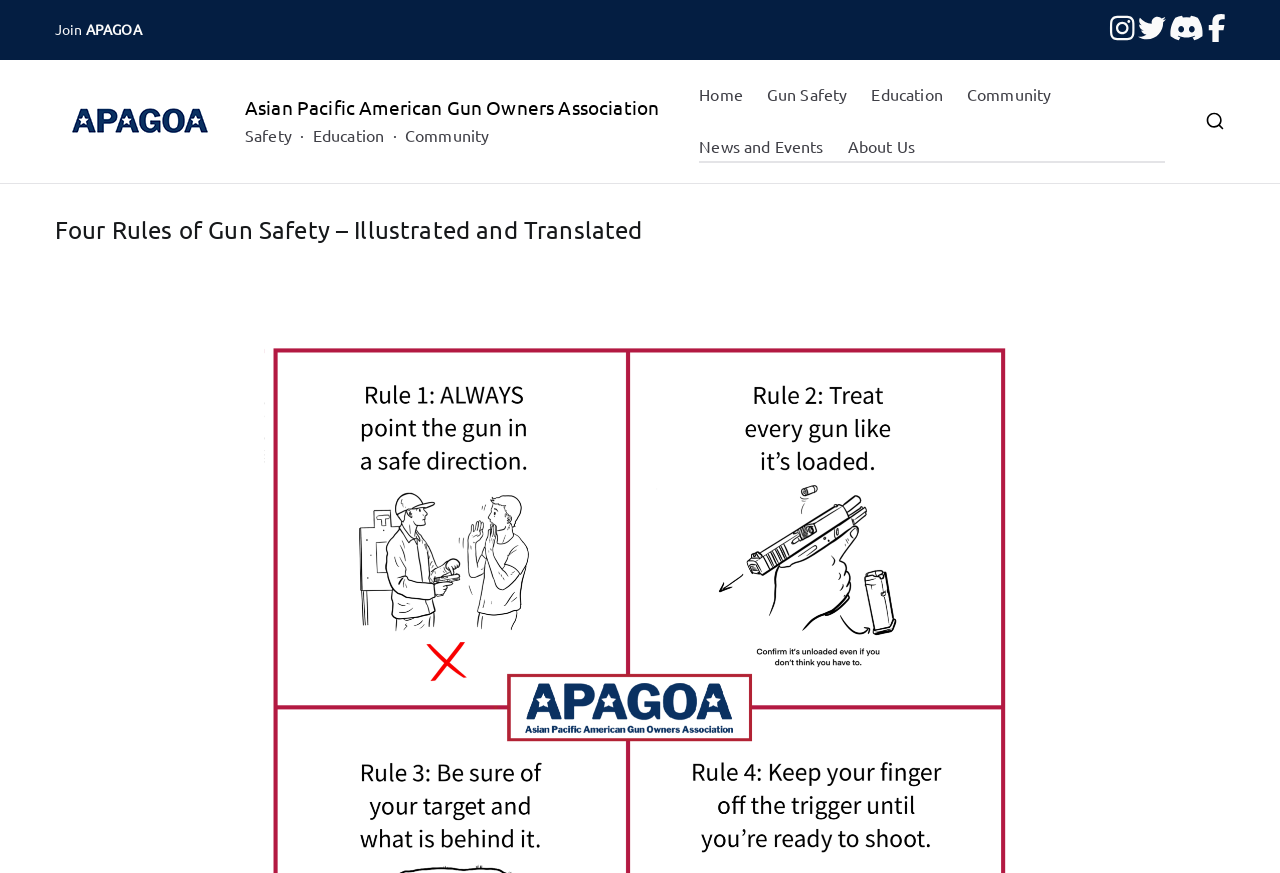Can you show the bounding box coordinates of the region to click on to complete the task described in the instruction: "view celebrity profiles"?

None